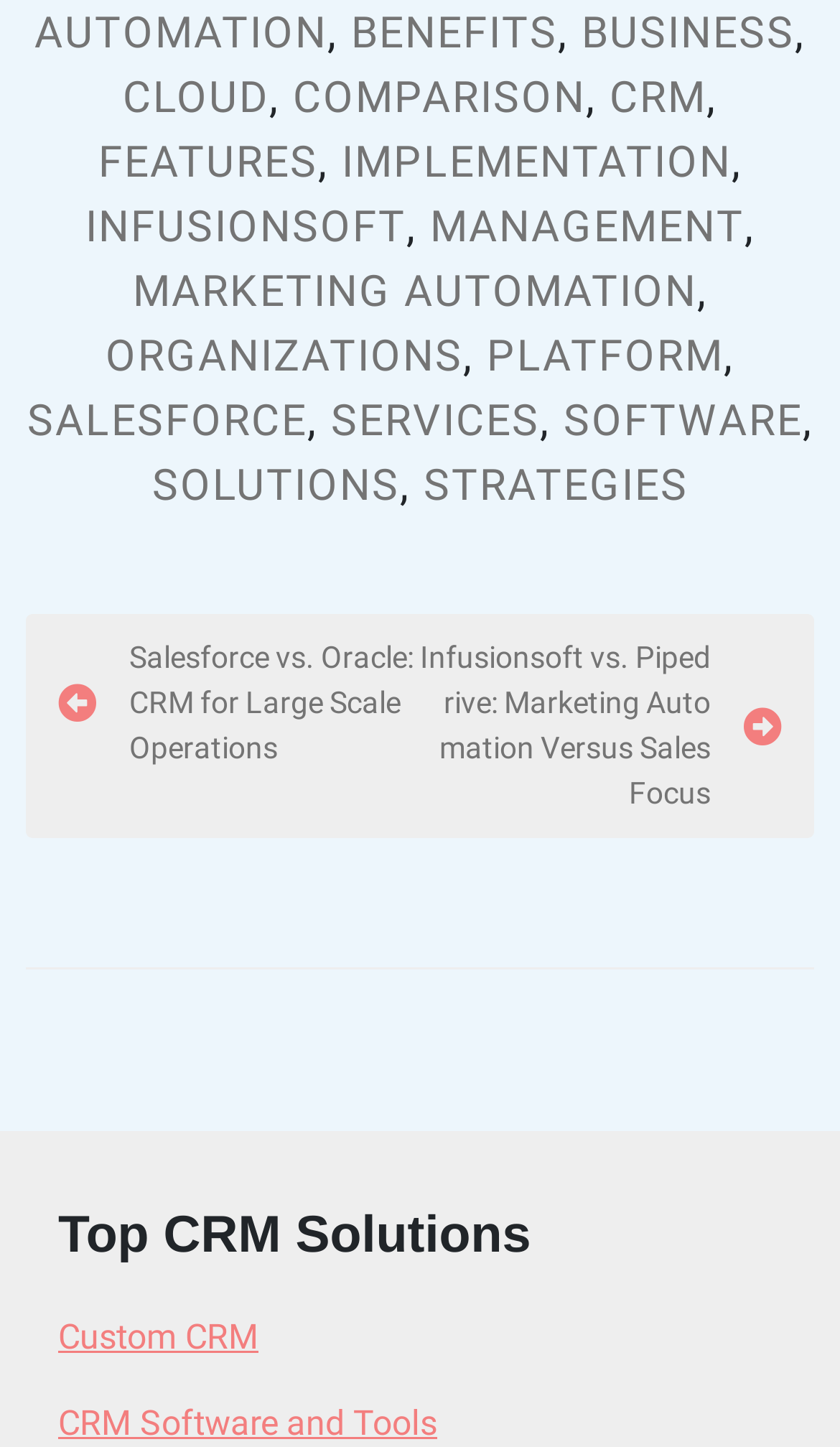Please identify the bounding box coordinates of the element that needs to be clicked to execute the following command: "View Salesforce vs. Oracle: CRM for Large Scale Operations". Provide the bounding box using four float numbers between 0 and 1, formatted as [left, top, right, bottom].

[0.069, 0.439, 0.5, 0.533]